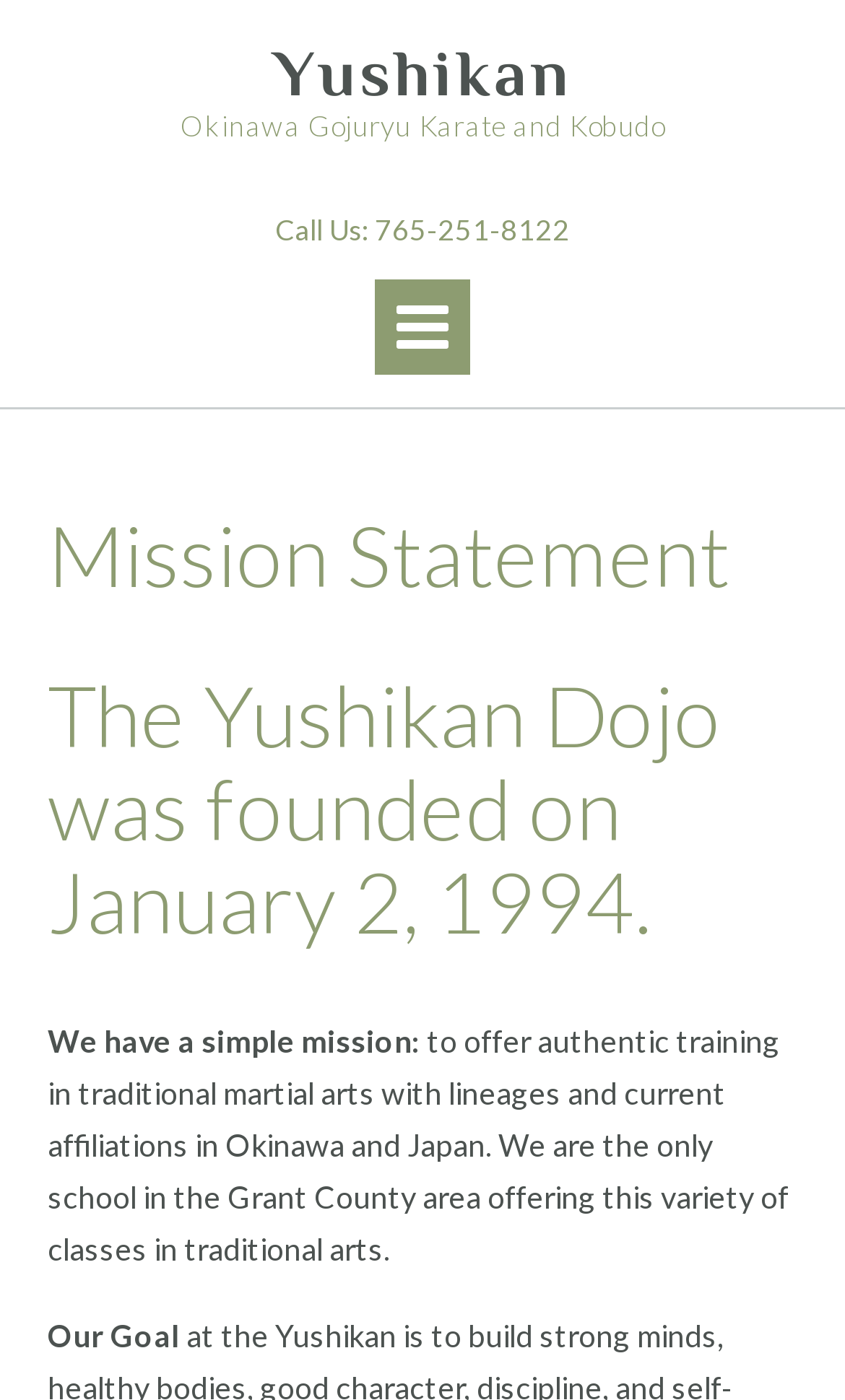Respond with a single word or phrase to the following question: What is the goal of the Yushikan Dojo?

Our Goal